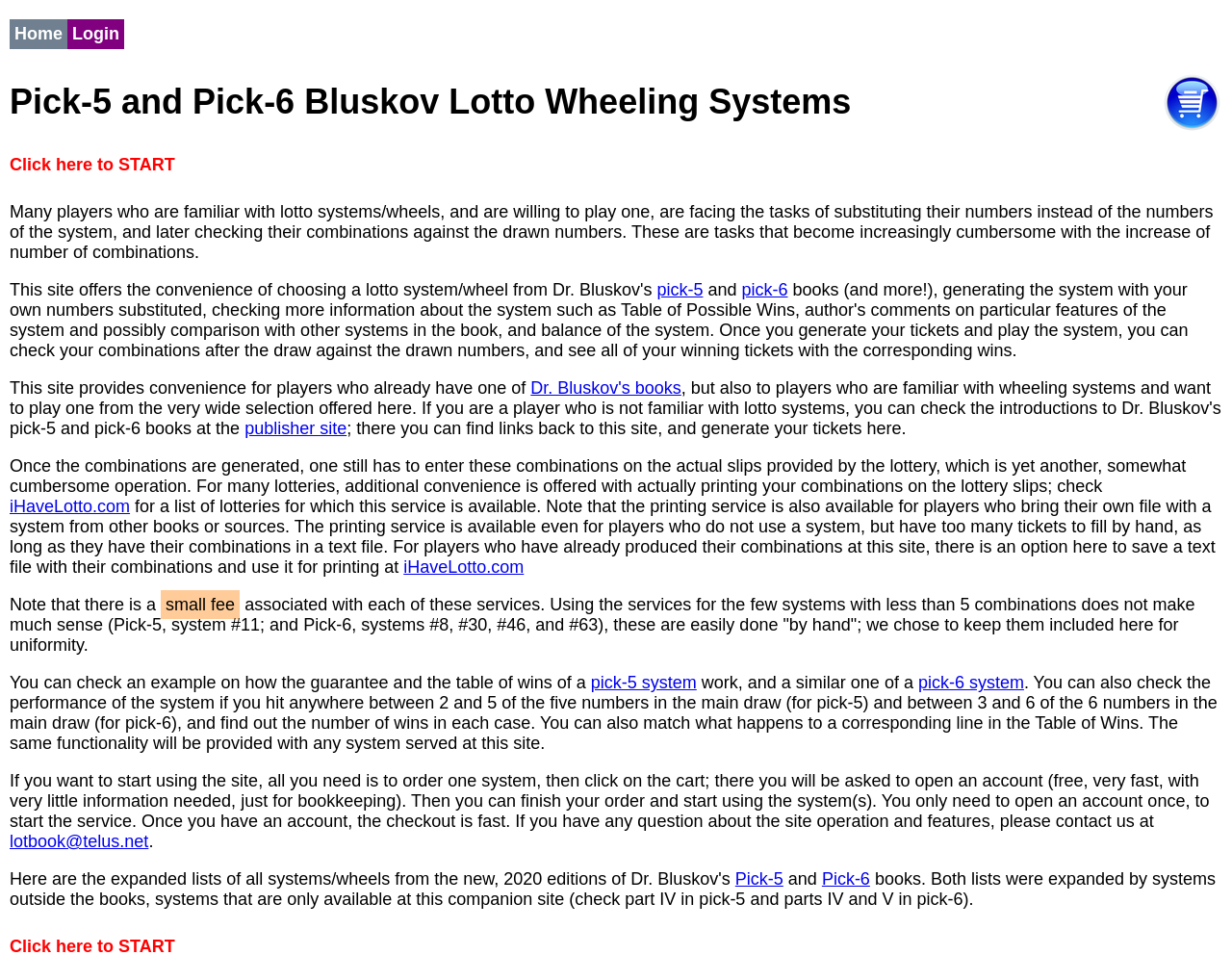Using the provided element description, identify the bounding box coordinates as (top-left x, top-left y, bottom-right x, bottom-right y). Ensure all values are between 0 and 1. Description: Dr. Bluskov's books

[0.431, 0.396, 0.553, 0.417]